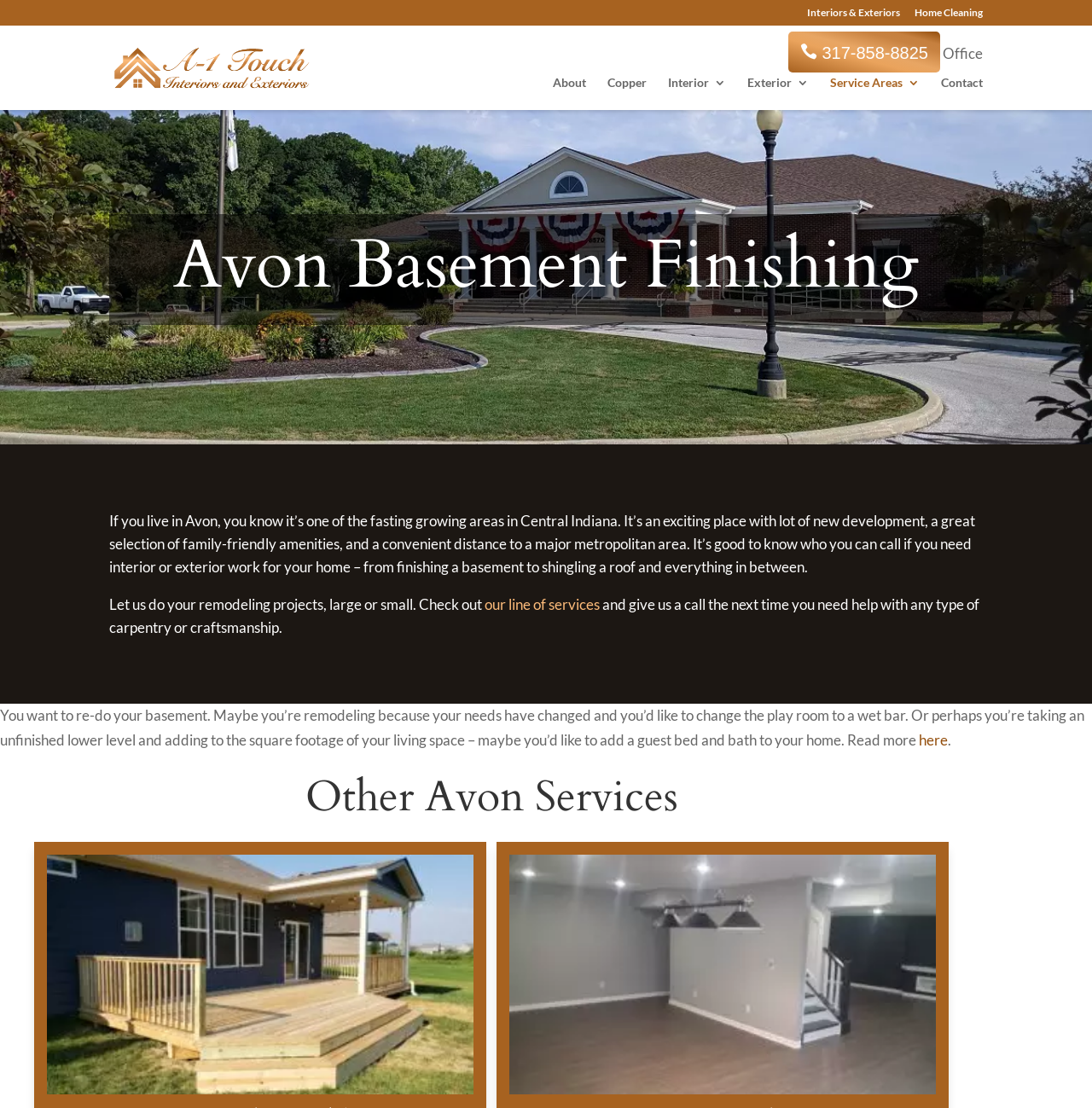What is the main service offered?
Give a detailed response to the question by analyzing the screenshot.

I found the main service offered by looking at the heading element with the text 'Avon Basement Finishing' and the static text elements that follow, which describe the service in more detail.